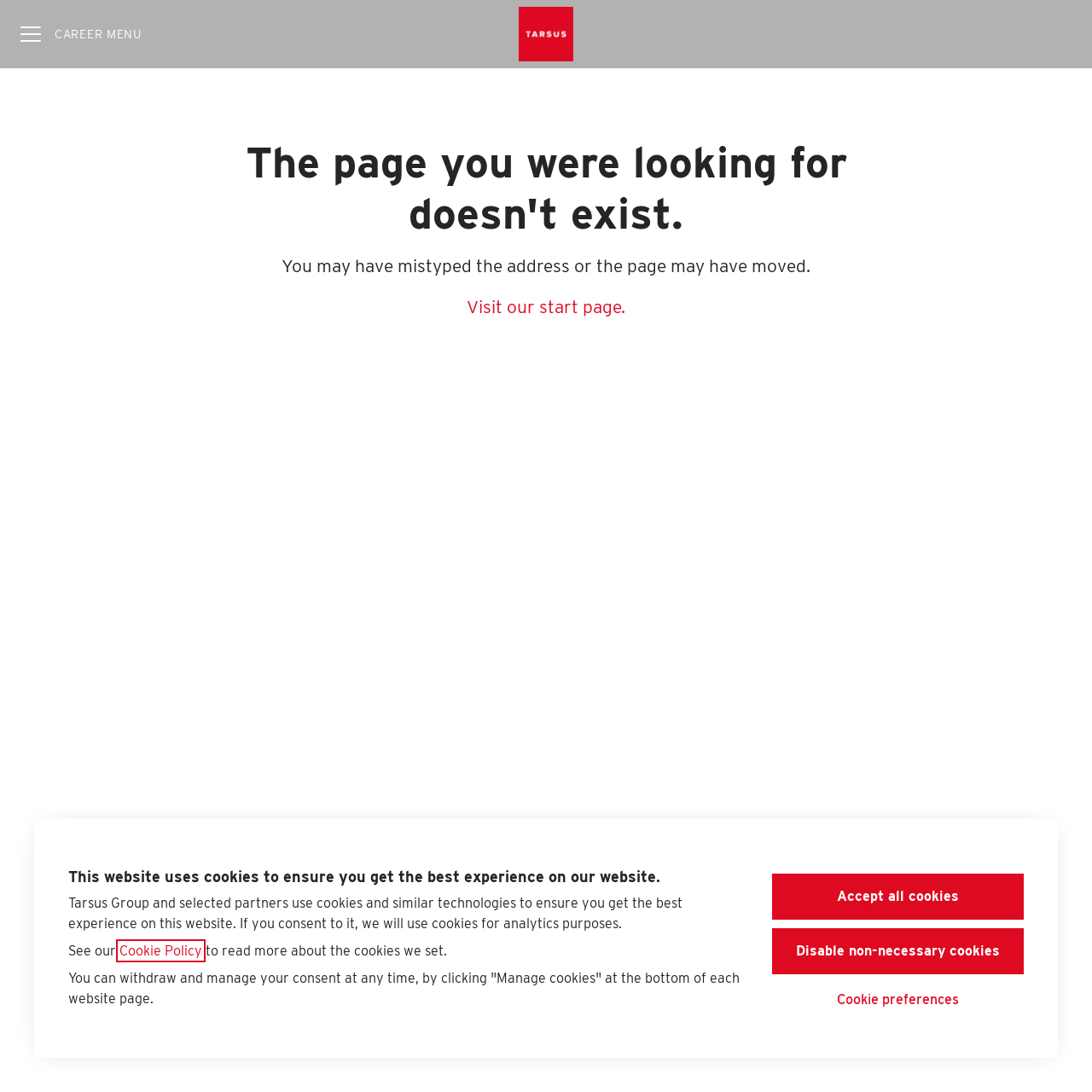Describe all the key features and sections of the webpage thoroughly.

The webpage is titled "Tarsus Group" and appears to be a career website. At the top left corner, there is a "CAREER MENU" button. Next to it, there is a link and an image, both labeled "Tarsus Group career site", which likely directs users to the career site.

Below the top navigation, a modal dialog box is displayed, taking up most of the screen. The dialog box contains a heading that informs users that the website uses cookies to ensure the best experience. There is a paragraph of text explaining the use of cookies and a link to the "Cookie Policy" for more information. The dialog box also provides three buttons: "Accept all cookies", "Disable non-necessary cookies", and "Cookie preferences", which allow users to manage their cookie consent.

Below the dialog box, there is a main content area that spans most of the screen. The main content area contains a heading that indicates the page does not exist, suggesting that the user may have entered an incorrect URL or the page may have been moved. A paragraph of text provides more information and a link to "Visit our start page" is provided as an alternative.